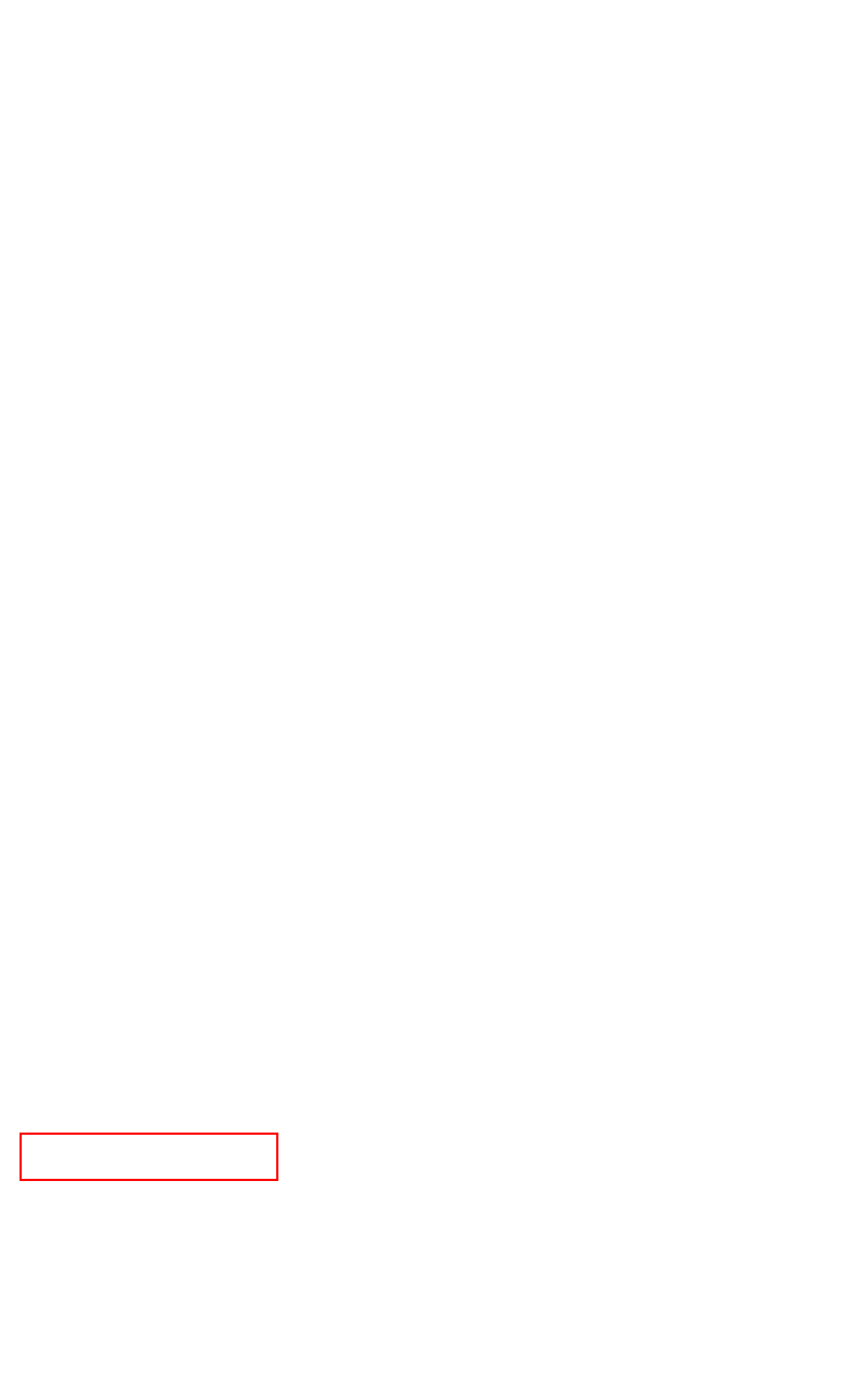Look at the screenshot of a webpage with a red bounding box and select the webpage description that best corresponds to the new page after clicking the element in the red box. Here are the options:
A. December 2016 – Bite Sized English
B. February 2017 – Bite Sized English
C. How To Deal With Accident Injuries Quickly? – Bite Sized English
D. July 2018 – Bite Sized English
E. September 2017 – Bite Sized English
F. June 2017 – Bite Sized English
G. July 2017 – Bite Sized English
H. April 2017 – Bite Sized English

B